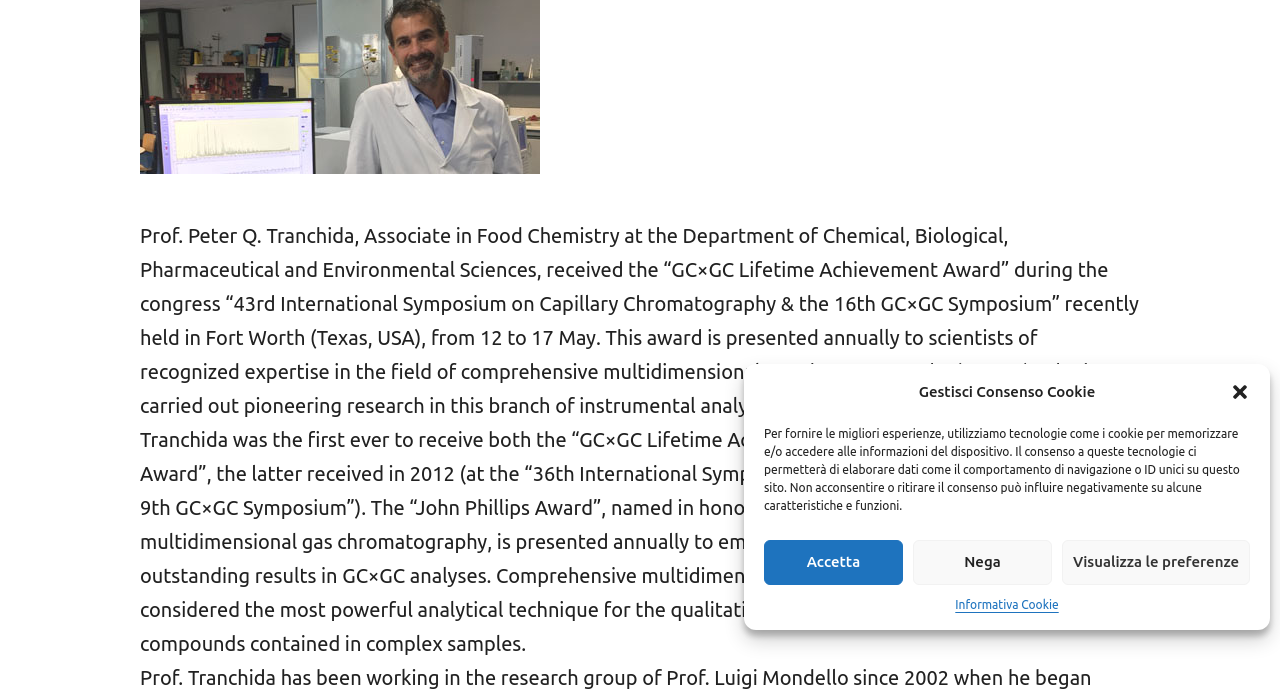Determine the bounding box coordinates for the UI element matching this description: "Visualizza le preferenze".

[0.83, 0.772, 0.977, 0.836]